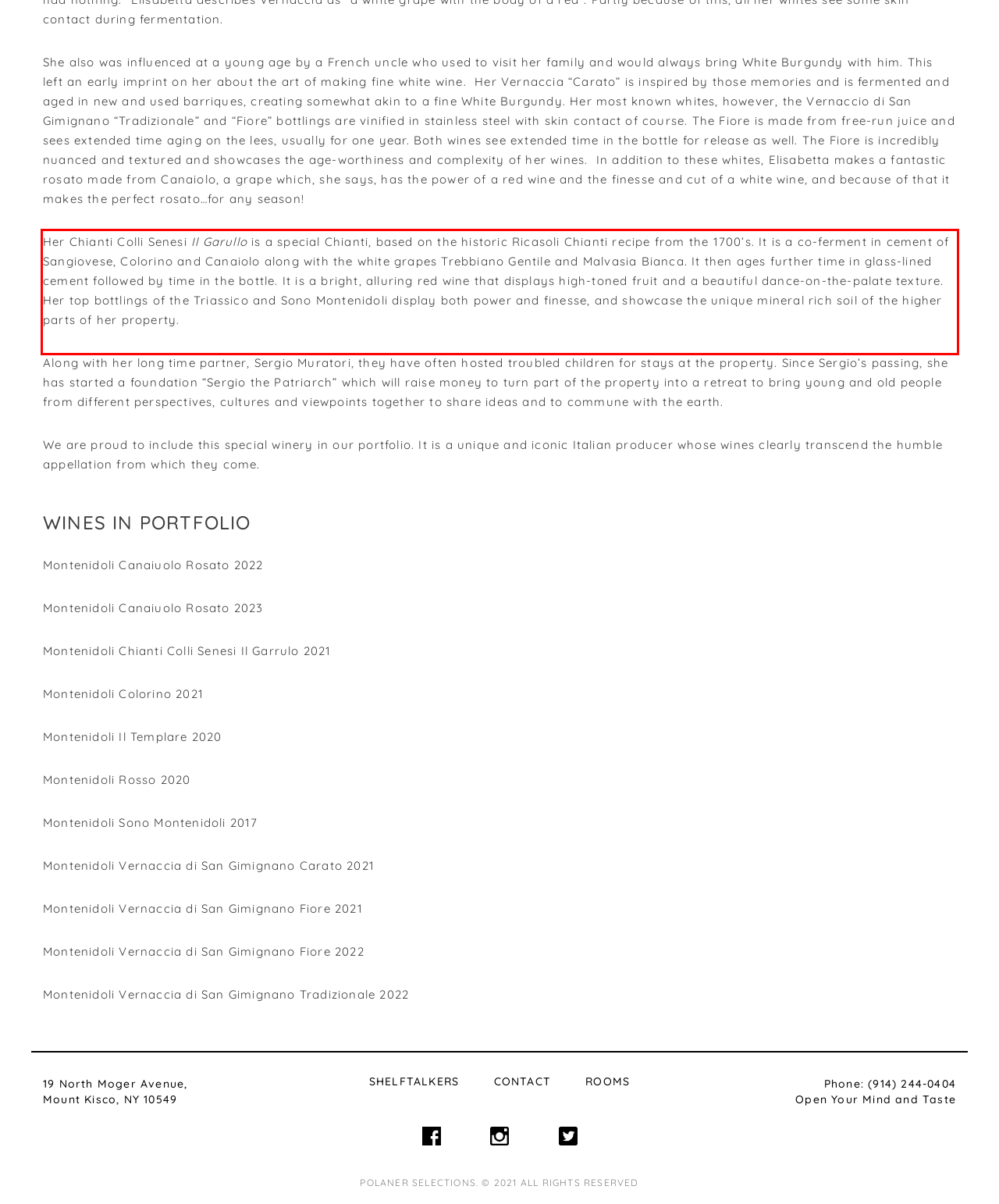You are given a screenshot showing a webpage with a red bounding box. Perform OCR to capture the text within the red bounding box.

Her Chianti Colli Senesi Il Garullo is a special Chianti, based on the historic Ricasoli Chianti recipe from the 1700’s. It is a co-ferment in cement of Sangiovese, Colorino and Canaiolo along with the white grapes Trebbiano Gentile and Malvasia Bianca. It then ages further time in glass-lined cement followed by time in the bottle. It is a bright, alluring red wine that displays high-toned fruit and a beautiful dance-on-the-palate texture. Her top bottlings of the Triassico and Sono Montenidoli display both power and finesse, and showcase the unique mineral rich soil of the higher parts of her property.